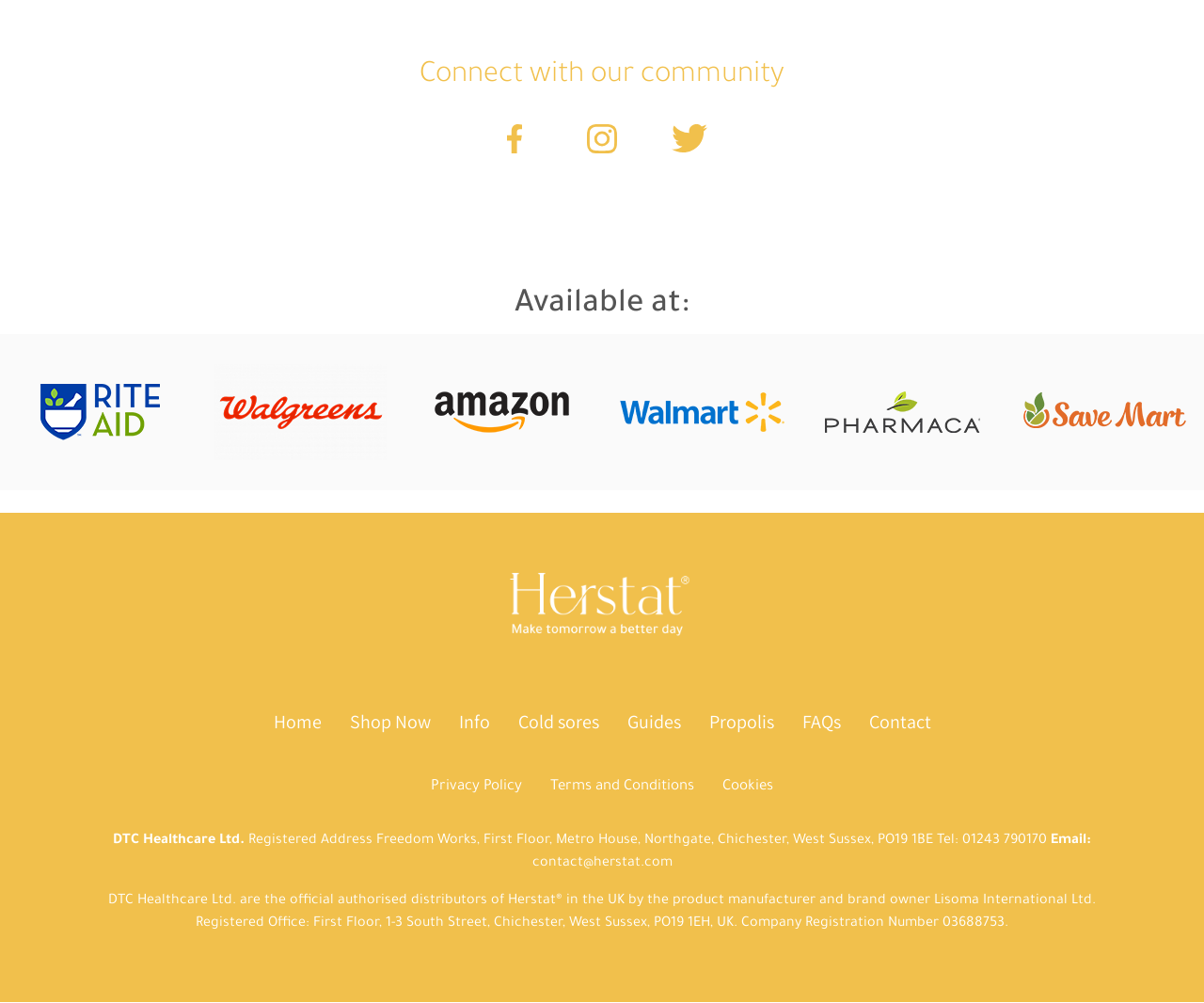Based on the image, provide a detailed and complete answer to the question: 
What is the company registration number?

The company registration number can be found at the bottom of the webpage, in the footer section, where it is written as part of the company information, 'Company Registration Number 03688753'.